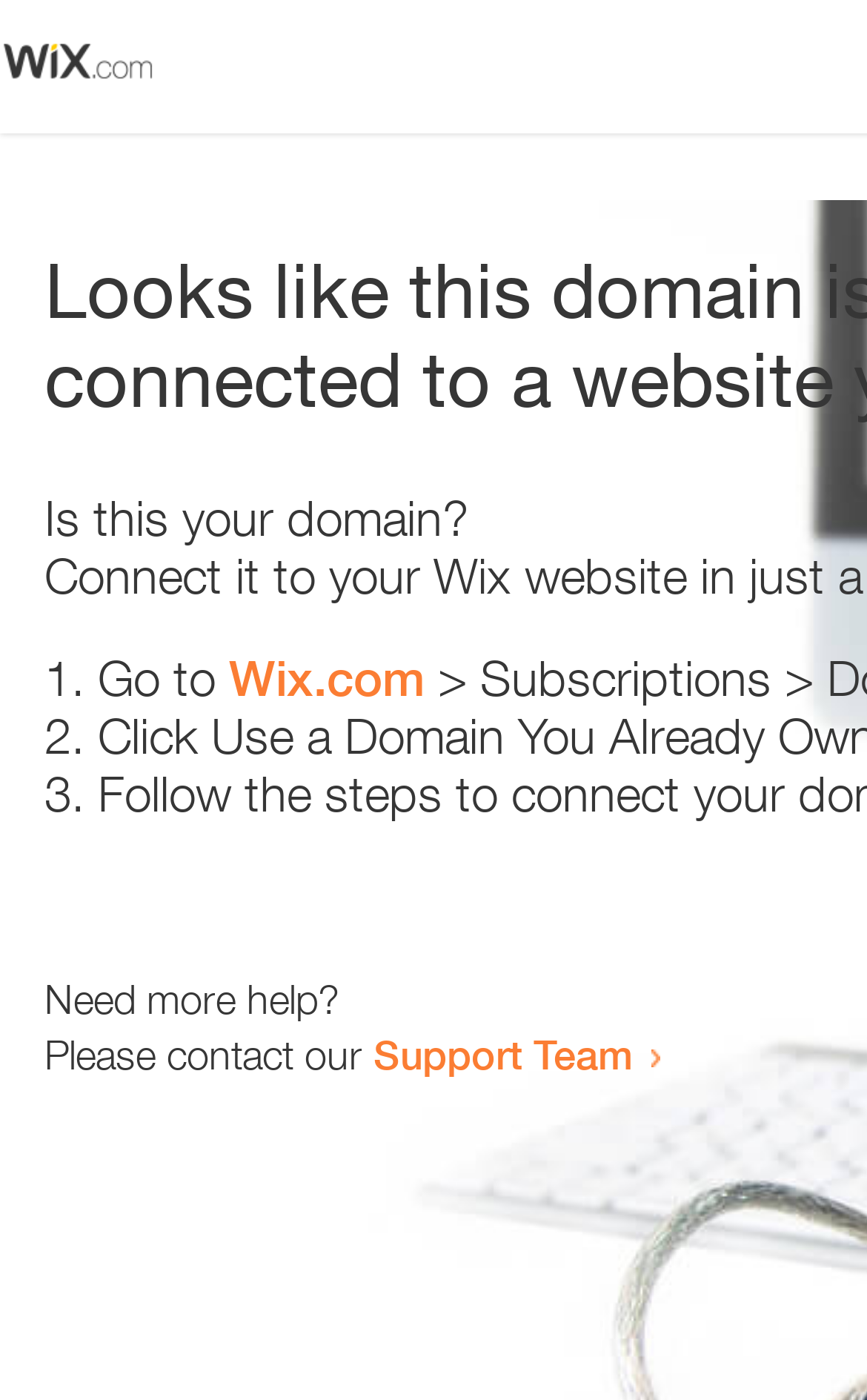Look at the image and answer the question in detail:
What is the website suggested to visit?

The webpage suggests visiting 'Wix.com' as it provides a link to the website with the text 'Go to'.